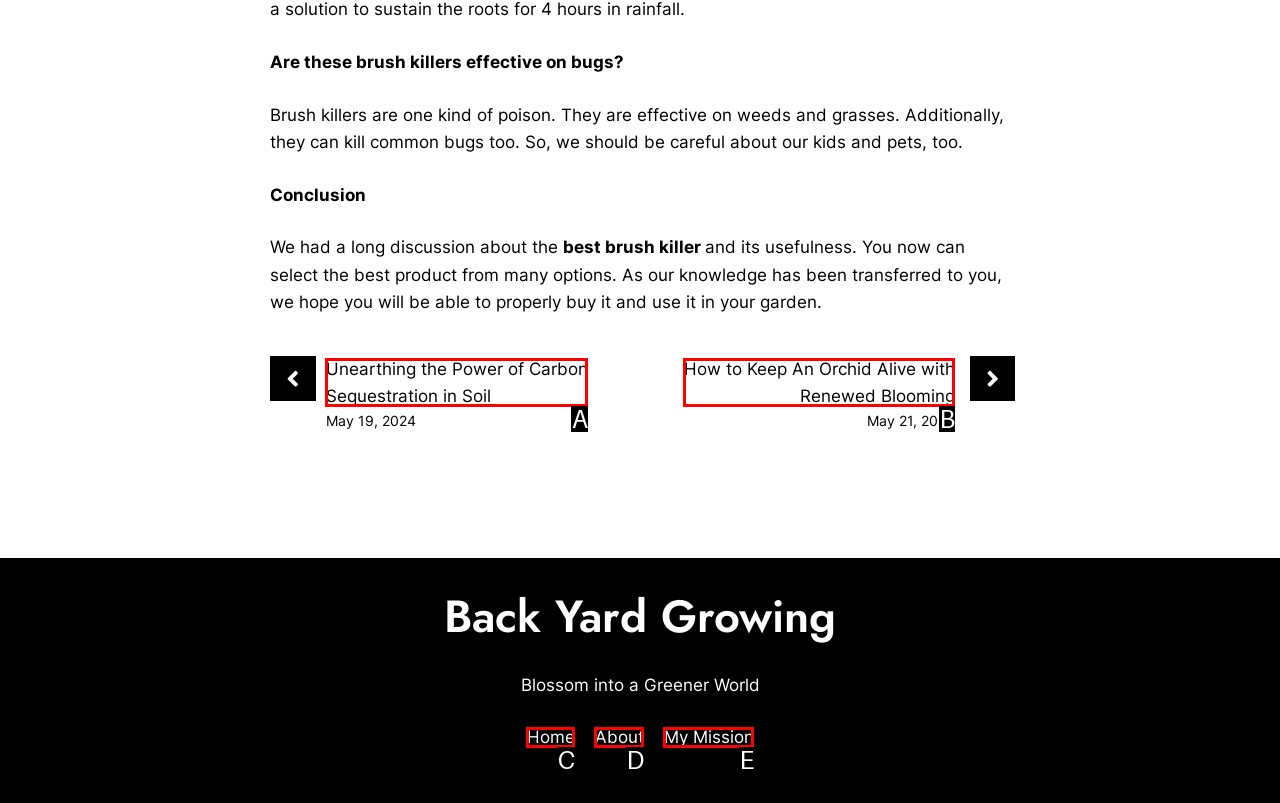Choose the option that best matches the element: My Mission
Respond with the letter of the correct option.

E